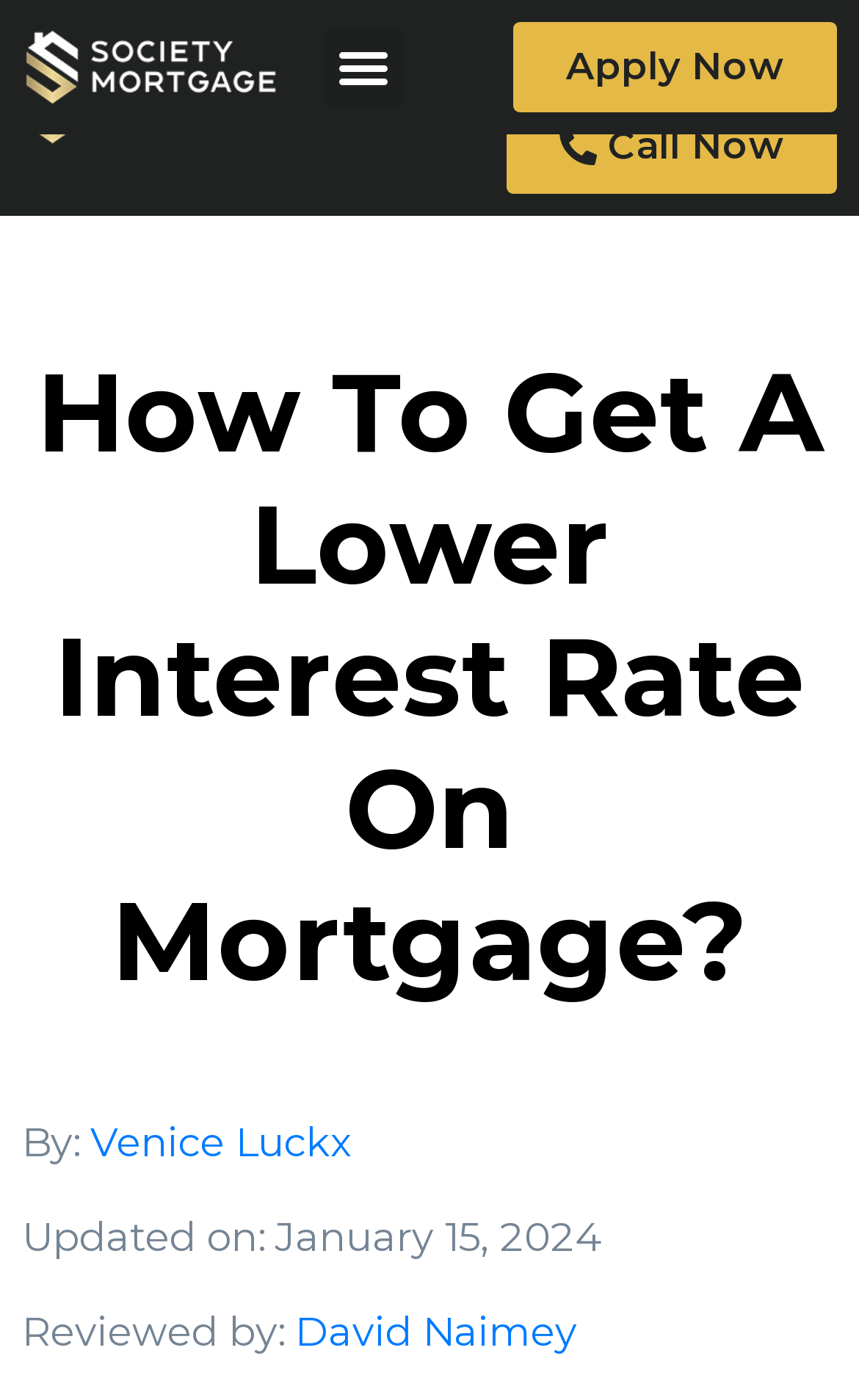Using the image as a reference, answer the following question in as much detail as possible:
What is the author of the current article?

I found the author's name by looking at the 'By:' section, which is located below the main heading. The text 'By:' is followed by a link with the text 'Venice Luckx', indicating that Venice Luckx is the author of the current article.